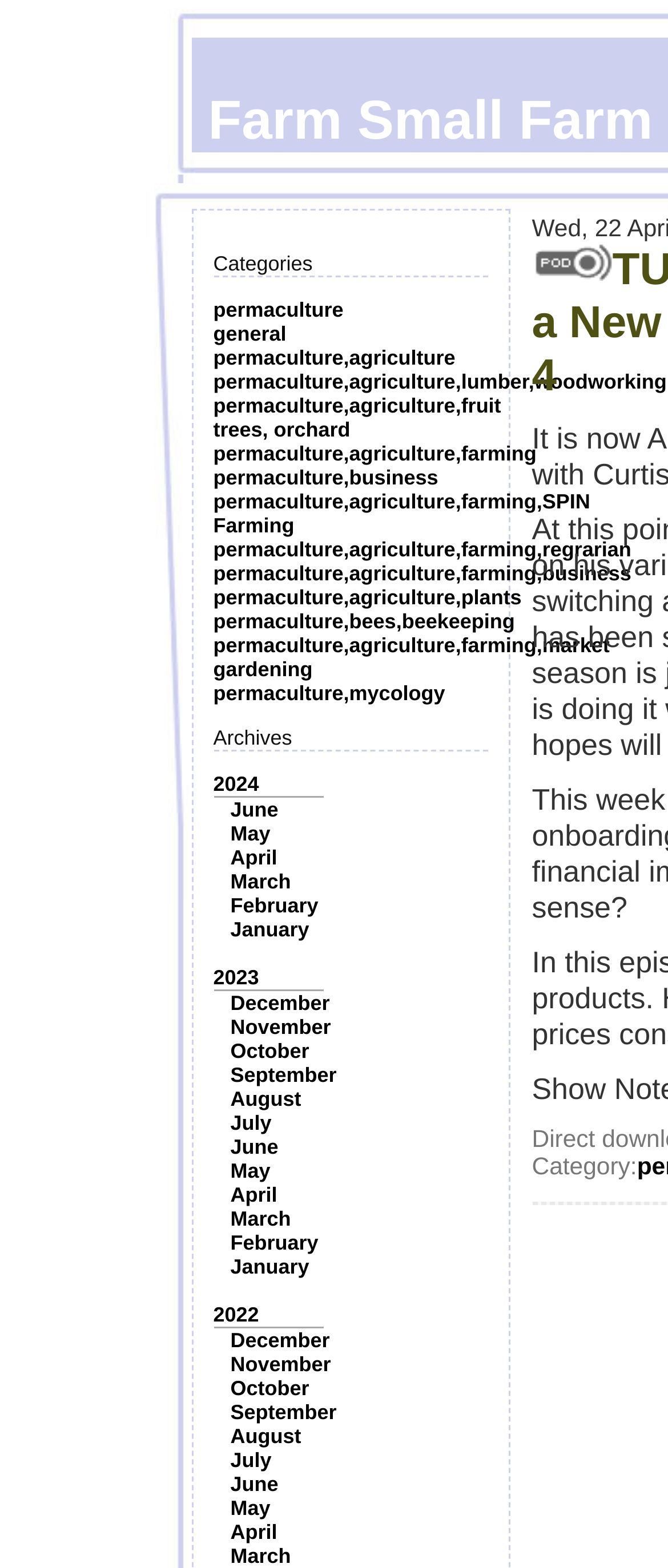Locate the coordinates of the bounding box for the clickable region that fulfills this instruction: "View archives for 2024".

[0.319, 0.492, 0.388, 0.508]